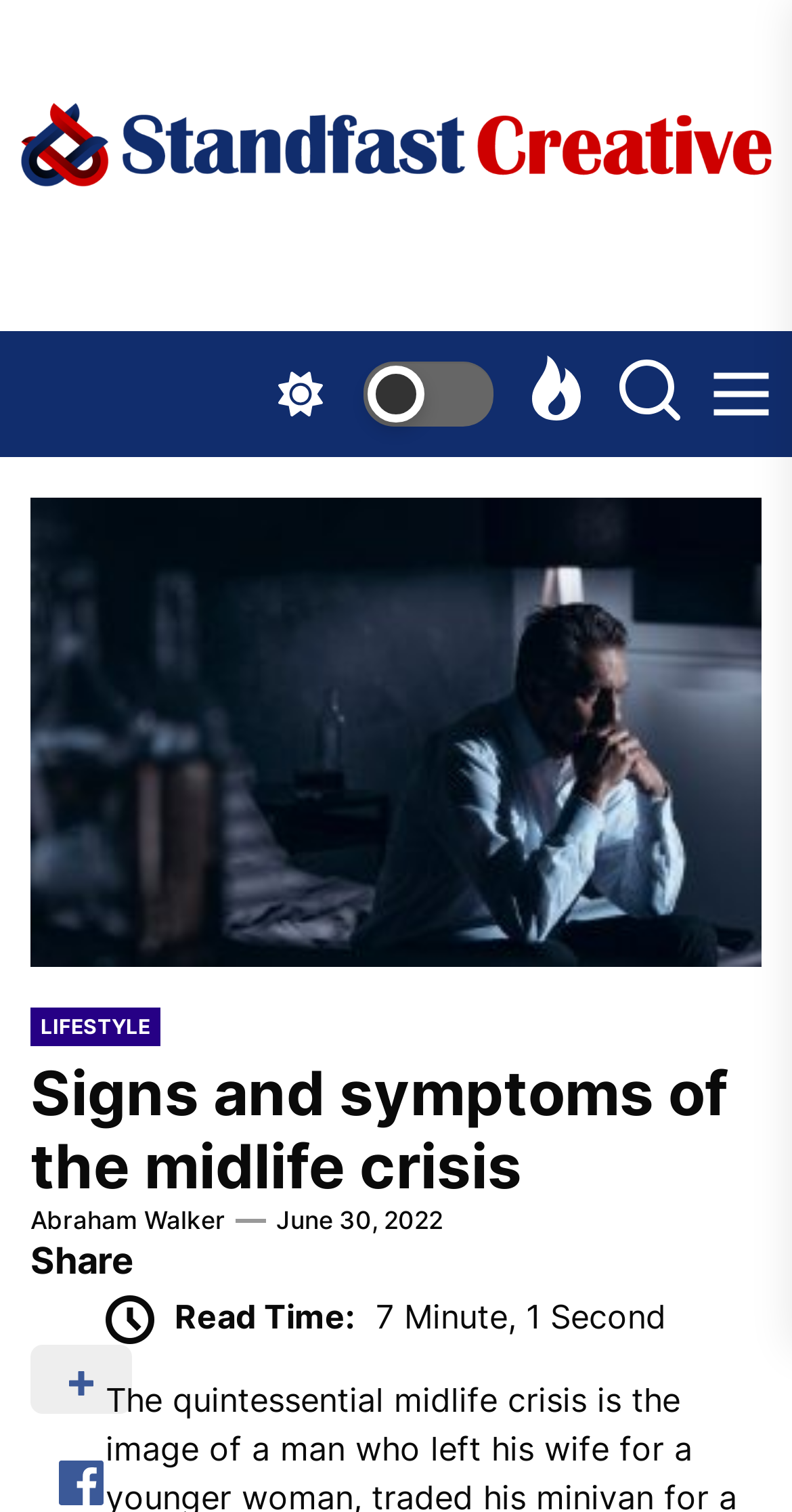Describe every aspect of the webpage comprehensively.

The webpage appears to be an article about the signs and symptoms of a midlife crisis. At the top left corner, there is a link to "Standfast Creative" accompanied by an image with the same name. Below this, there are four buttons aligned horizontally, taking up about half of the screen width.

The main content of the article is headed by a title "Signs and symptoms of the midlife crisis" which is positioned near the top center of the page. Above this title, there is a header section with a link to "LIFESTYLE" on the left and a heading with the same title as the article.

To the right of the title, there are two links, one to the author "Abraham Walker" and another to the publication date "June 30, 2022". The publication date is accompanied by a time element. Below these links, there is a header section with a heading "Share" on the left.

Further down, there is a section with a label "Read Time:" followed by the actual read time "7 Minute, 1 Second". This section is positioned near the bottom center of the page.